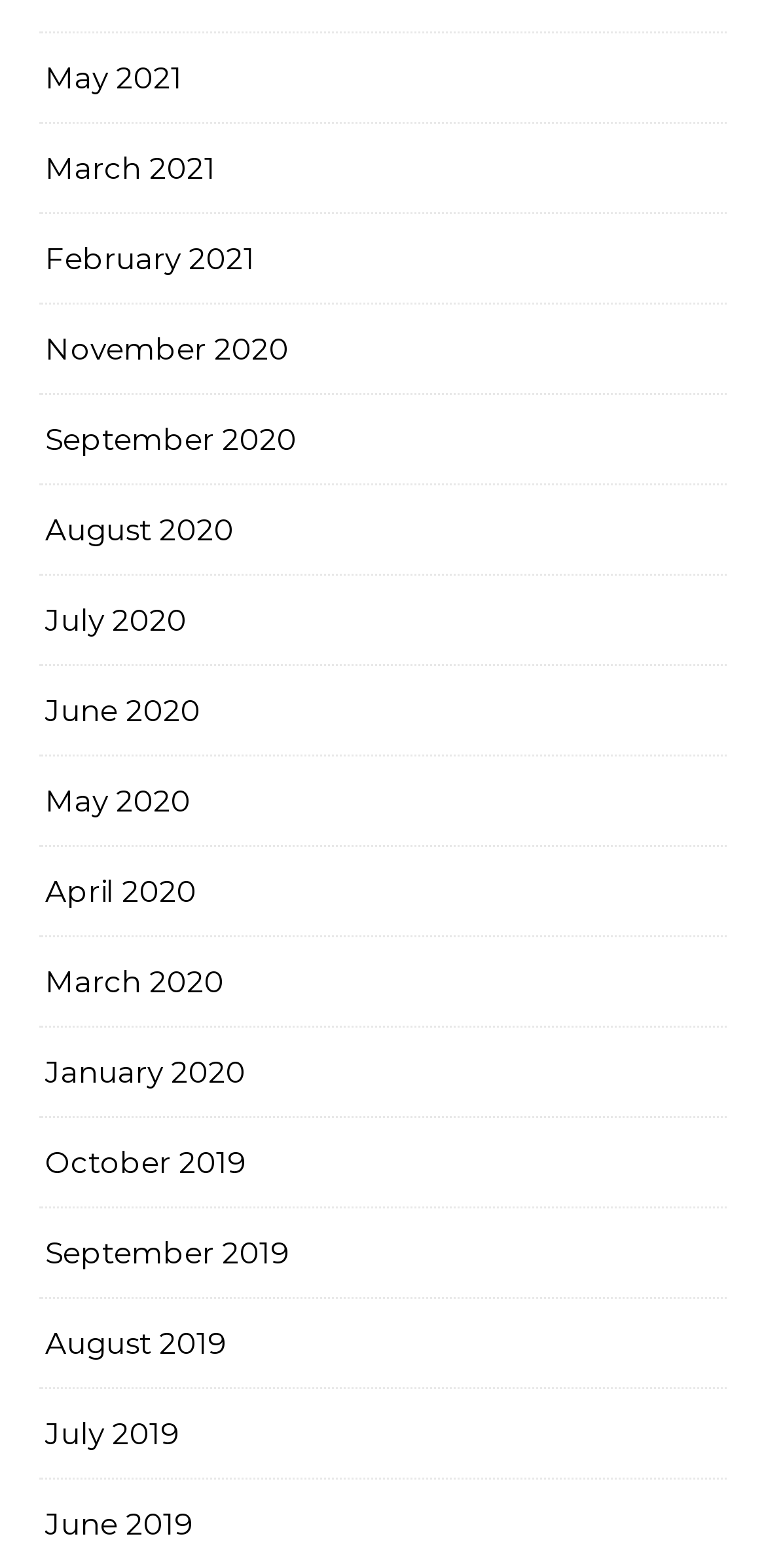Locate the bounding box coordinates of the element's region that should be clicked to carry out the following instruction: "view February 2021". The coordinates need to be four float numbers between 0 and 1, i.e., [left, top, right, bottom].

[0.059, 0.136, 0.333, 0.193]